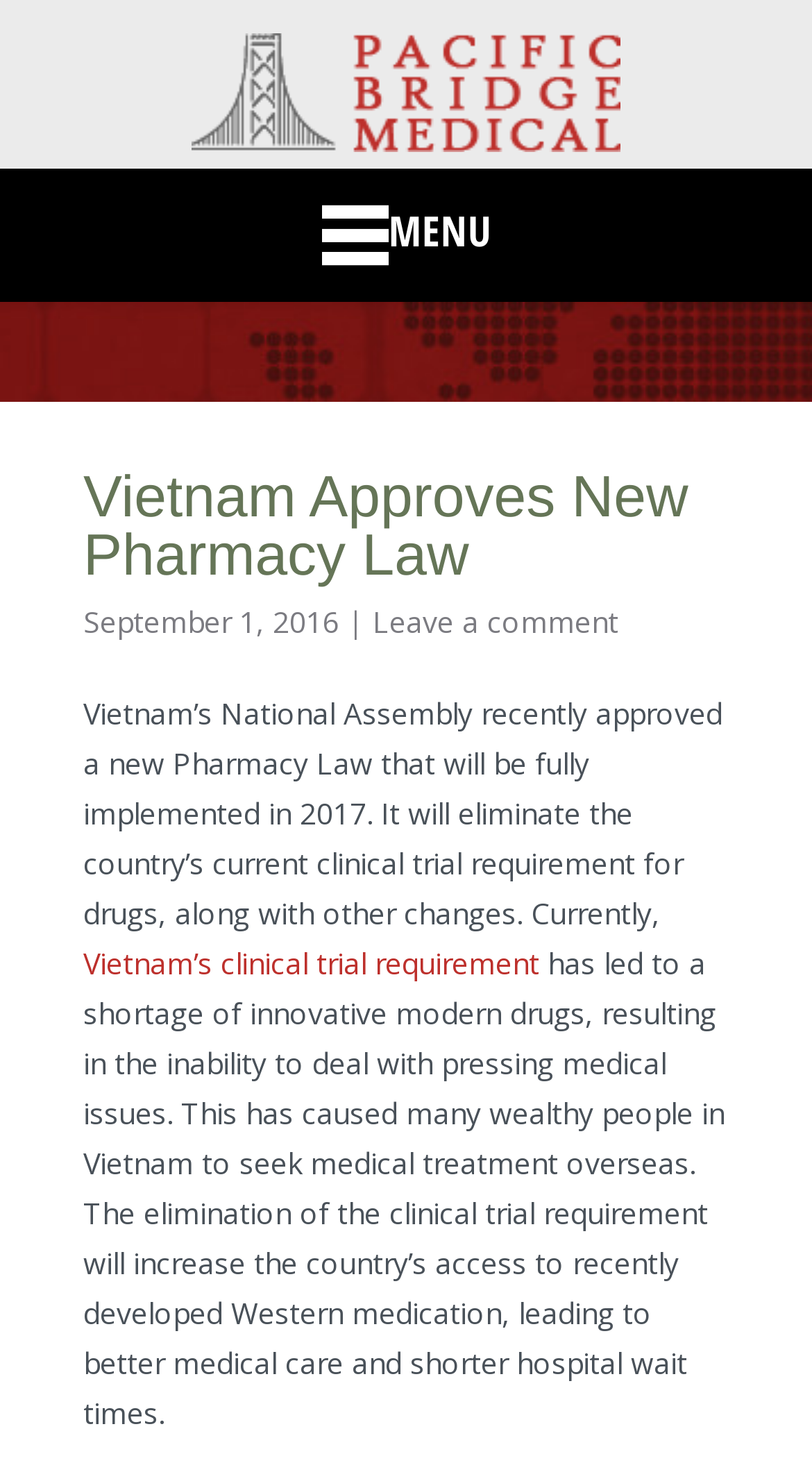Can you determine the bounding box coordinates of the area that needs to be clicked to fulfill the following instruction: "Go to the HOME page"?

[0.445, 0.306, 0.555, 0.331]